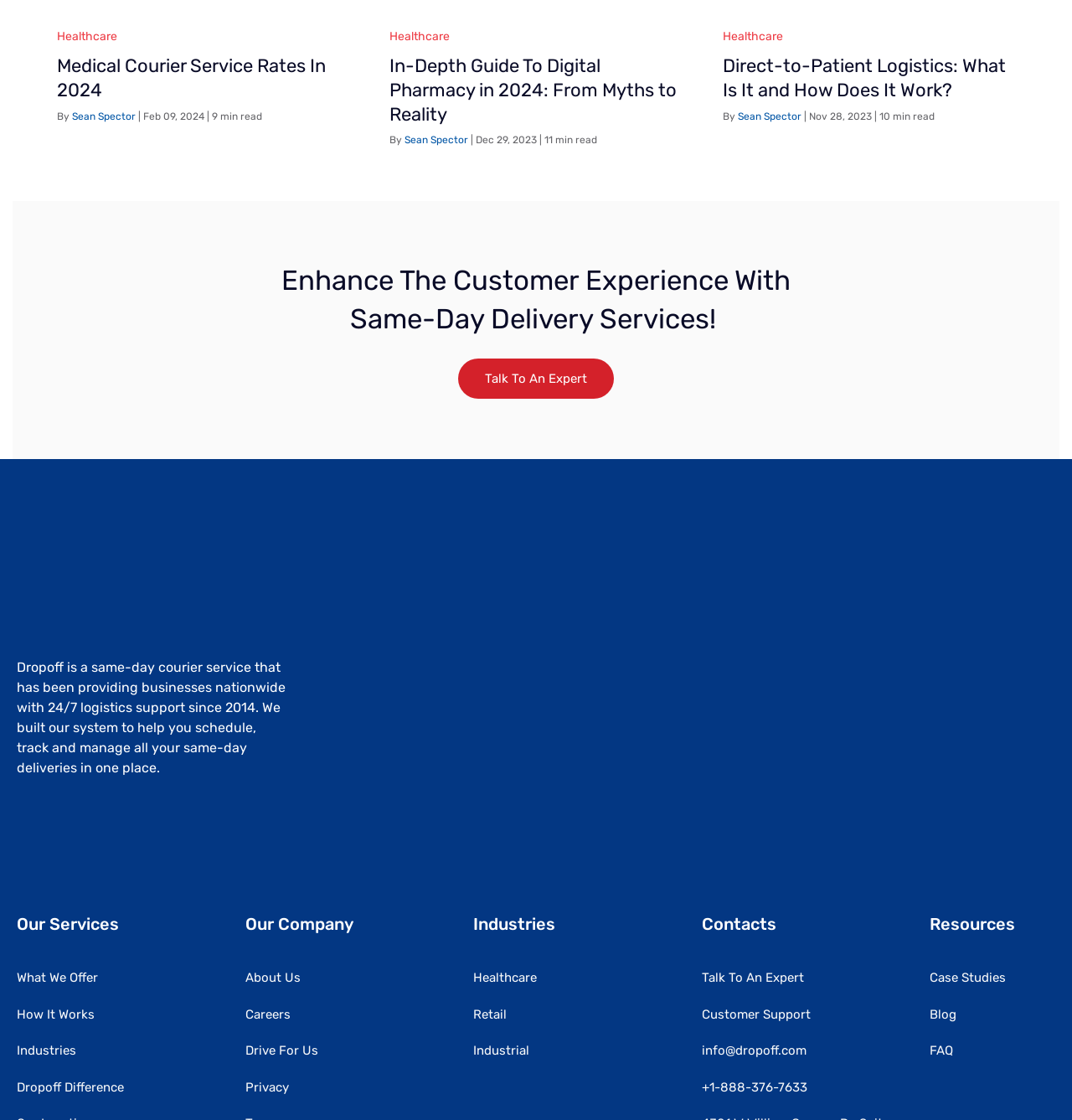Determine the bounding box coordinates for the HTML element mentioned in the following description: "Talk to an Expert". The coordinates should be a list of four floats ranging from 0 to 1, represented as [left, top, right, bottom].

[0.427, 0.32, 0.573, 0.356]